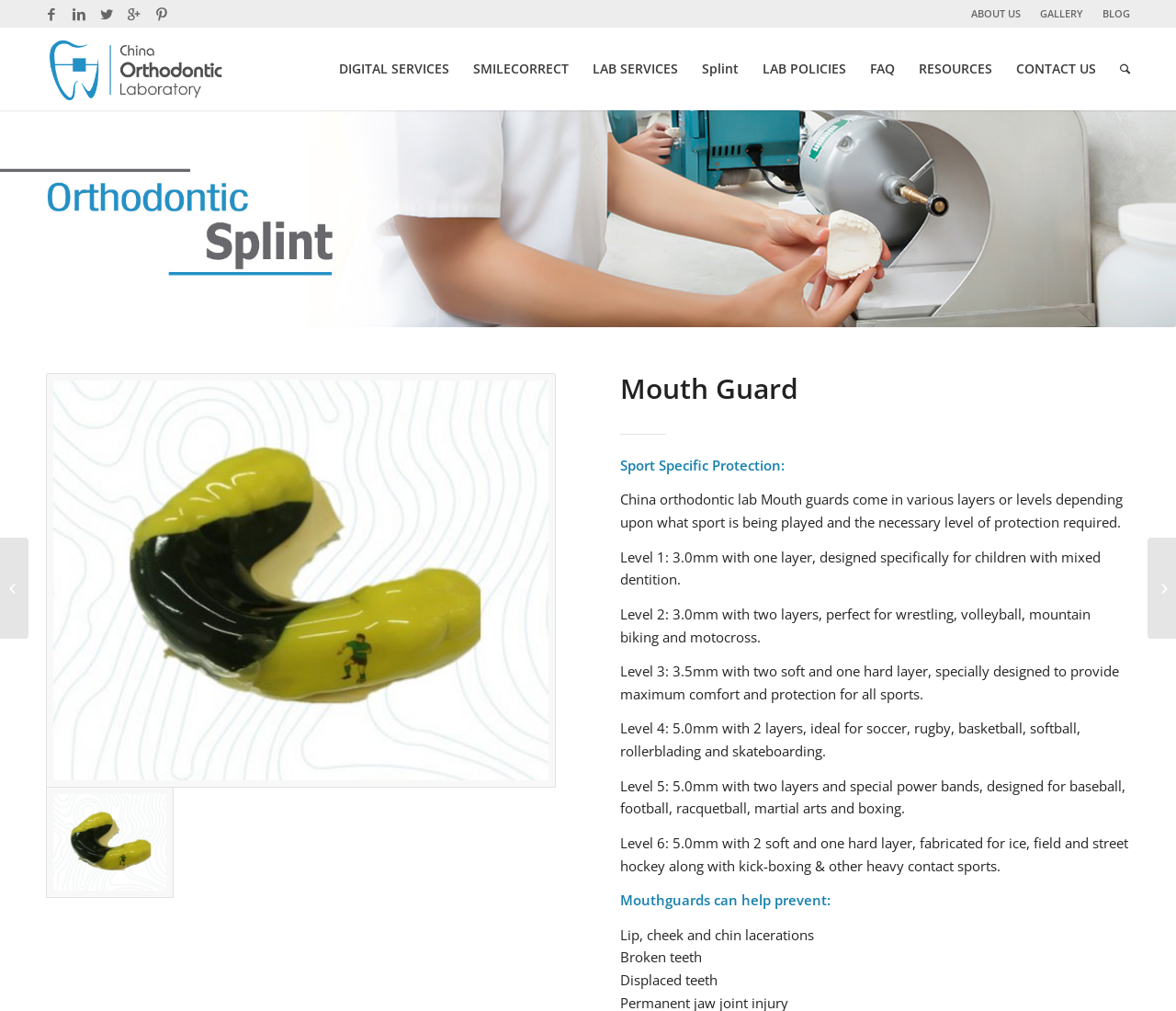Please identify the bounding box coordinates of the element that needs to be clicked to perform the following instruction: "Learn about Level 1 mouth guard".

[0.528, 0.541, 0.936, 0.582]